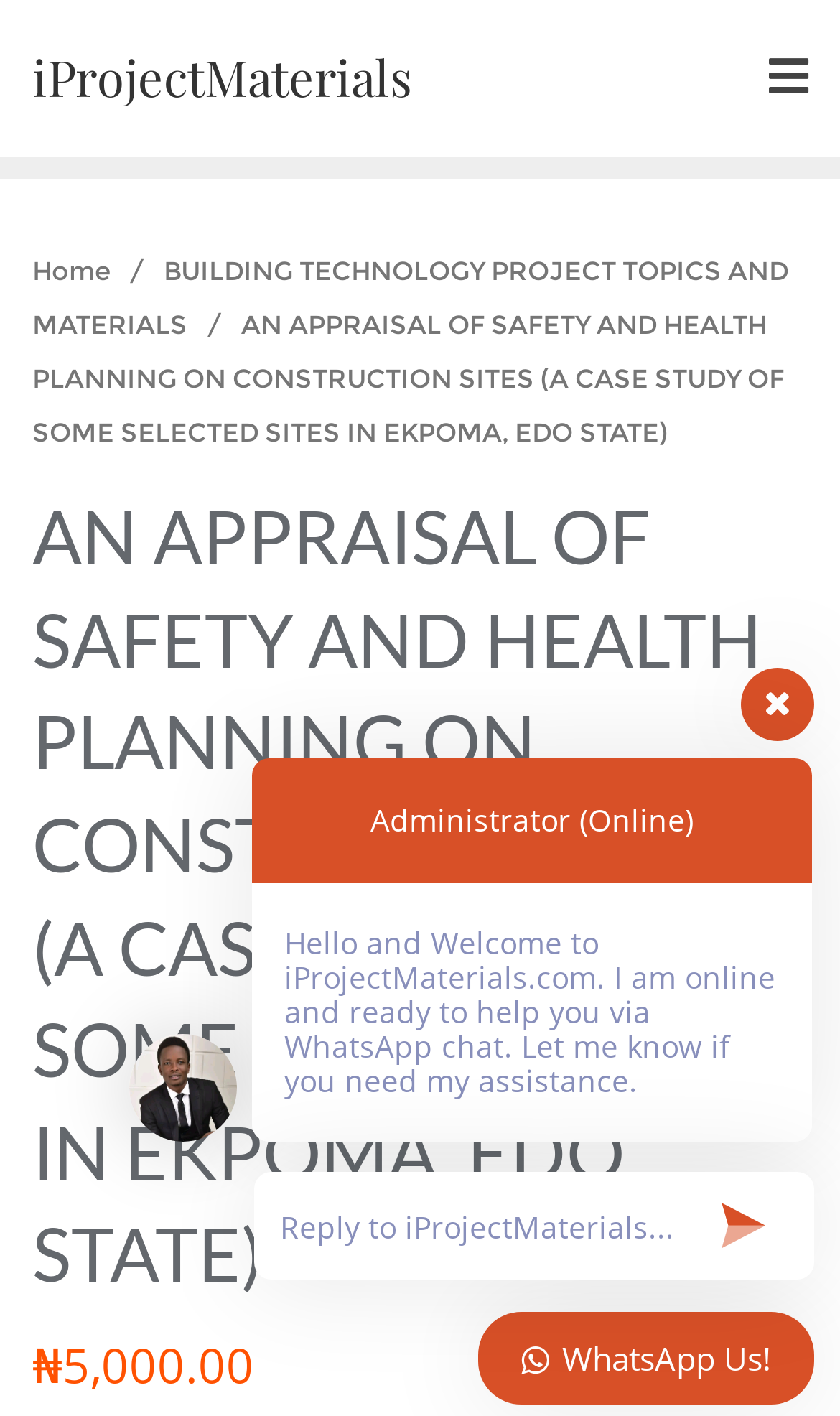What is the name of the website?
Please provide a comprehensive and detailed answer to the question.

The name of the website can be found at the top of the webpage, where it is displayed as a link with the text 'iProjectMaterials'.